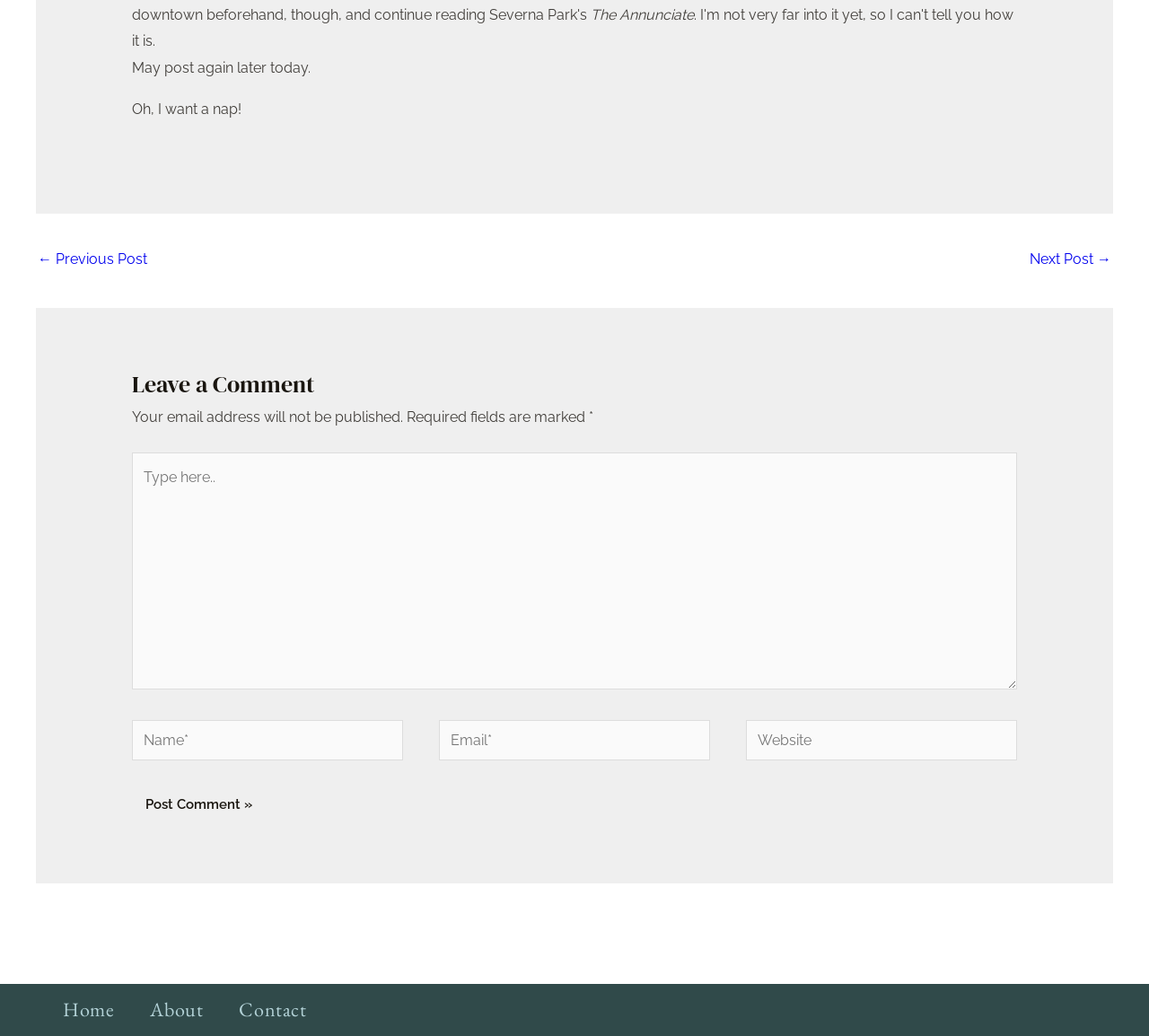Given the element description: "← Previous Post", predict the bounding box coordinates of this UI element. The coordinates must be four float numbers between 0 and 1, given as [left, top, right, bottom].

[0.033, 0.236, 0.128, 0.268]